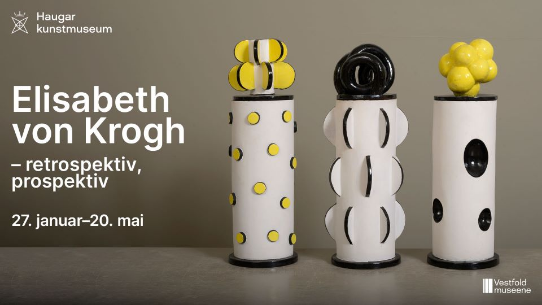Give a detailed account of the visual content in the image.

The image showcases a promotional poster for an exhibition titled "Elisabeth von Krogh – retrospektiv, prospektiv," hosted at the Haugar Kunstmuseum. The exhibition spans from January 27 to May 20. The artwork displayed features three distinct sculptures, each characterized by unique geometric shapes and vibrant colors. The left sculpture is adorned with yellow and black elements, the middle one displays alternating black and white patterns, while the right piece boasts a glossy black finish with bright yellow accents. The design elements reflect a modern aesthetic that captures attention, inviting visitors to explore the artistic journey of Elisabeth von Krogh. The bottom section of the image mentions the collaboration with Vestfold Museene, further emphasizing the significance of this exhibition in the contemporary art scene.